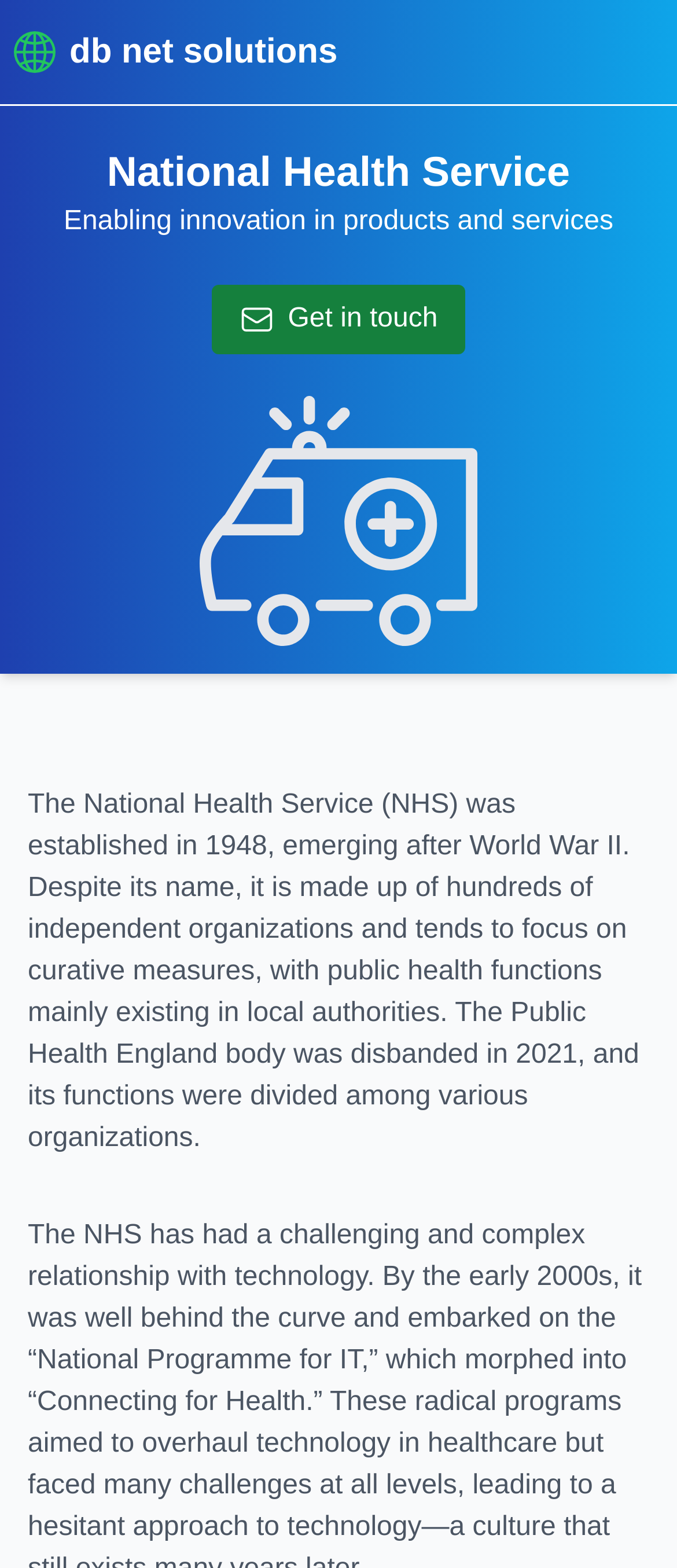Provide a thorough description of the webpage you see.

The webpage appears to be about NHS-related product and project management services in the UK. At the top, there is a logo image and a link to "db net solutions" on the left side, taking up about half of the width. Below this, there is a prominent heading that reads "National Health Service Enabling innovation in products and services", spanning almost the entire width of the page.

To the right of the heading, there is a "Get in touch" link with a small image beside it. Below the heading, there is a larger image that takes up about half of the page's width. 

The main content of the page is a block of text that describes the National Health Service (NHS), its history, and its structure. This text is positioned below the images and links, taking up most of the page's width and about half of its height.